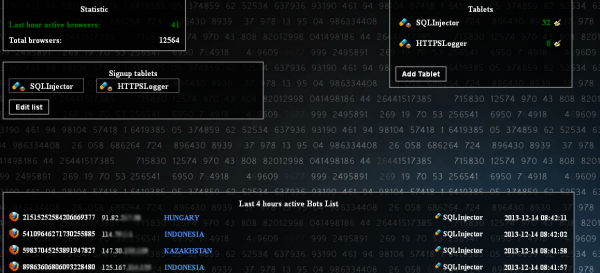How many active browsers are there in the last hour?
Using the visual information, reply with a single word or short phrase.

44